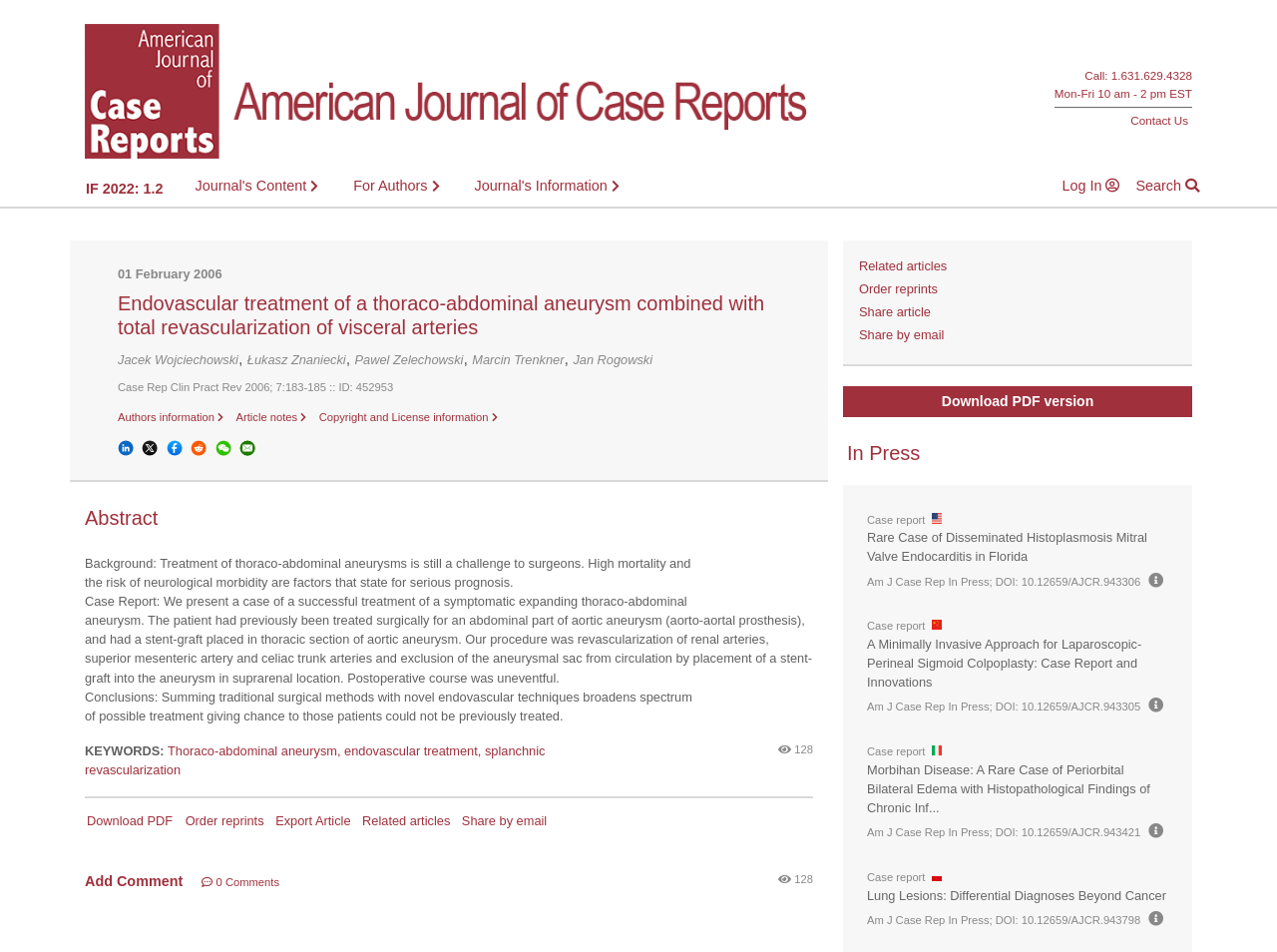Locate the bounding box coordinates for the element described below: "Share article". The coordinates must be four float values between 0 and 1, formatted as [left, top, right, bottom].

[0.673, 0.318, 0.921, 0.342]